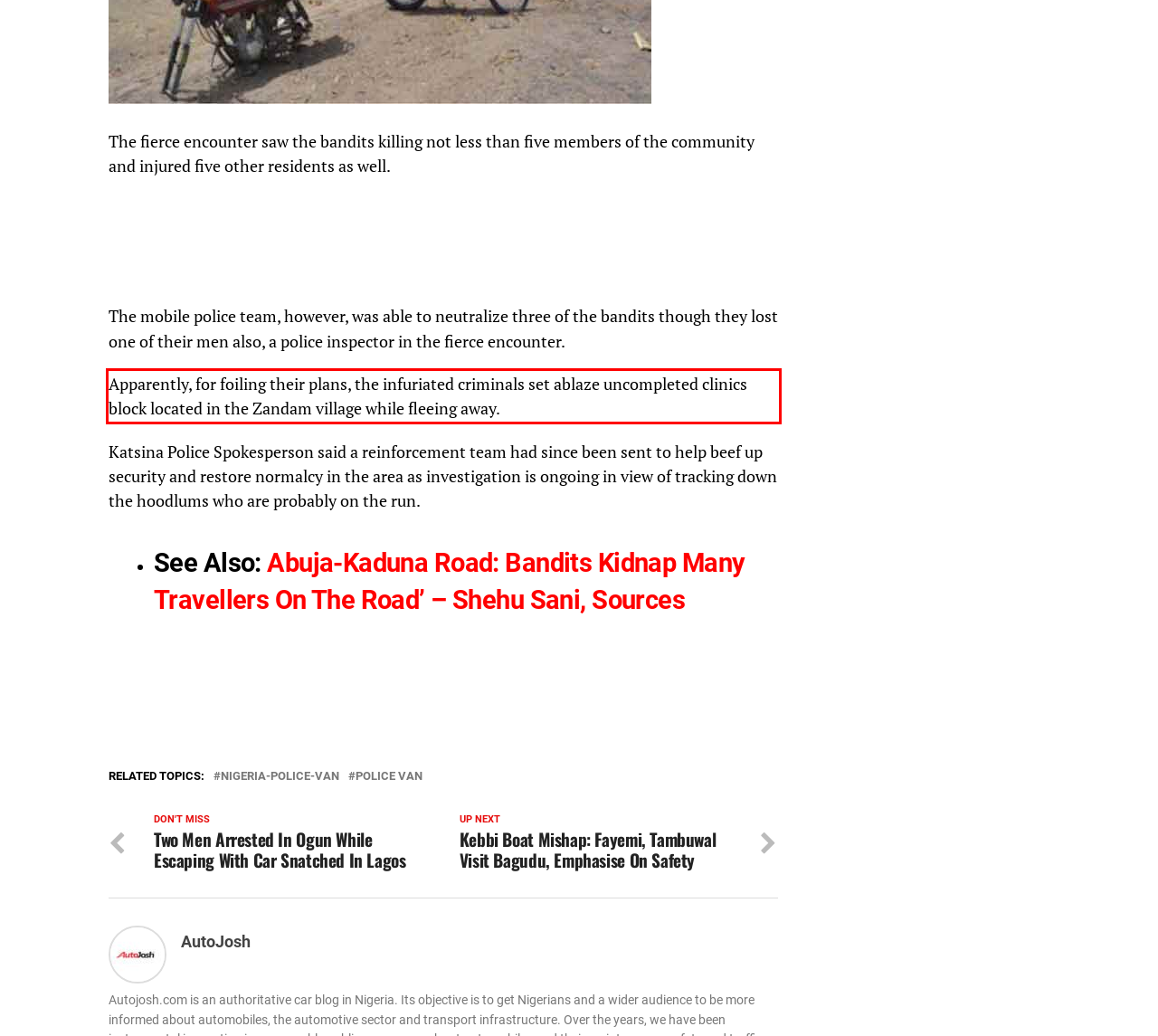Within the screenshot of a webpage, identify the red bounding box and perform OCR to capture the text content it contains.

Apparently, for foiling their plans, the infuriated criminals set ablaze uncompleted clinics block located in the Zandam village while fleeing away.